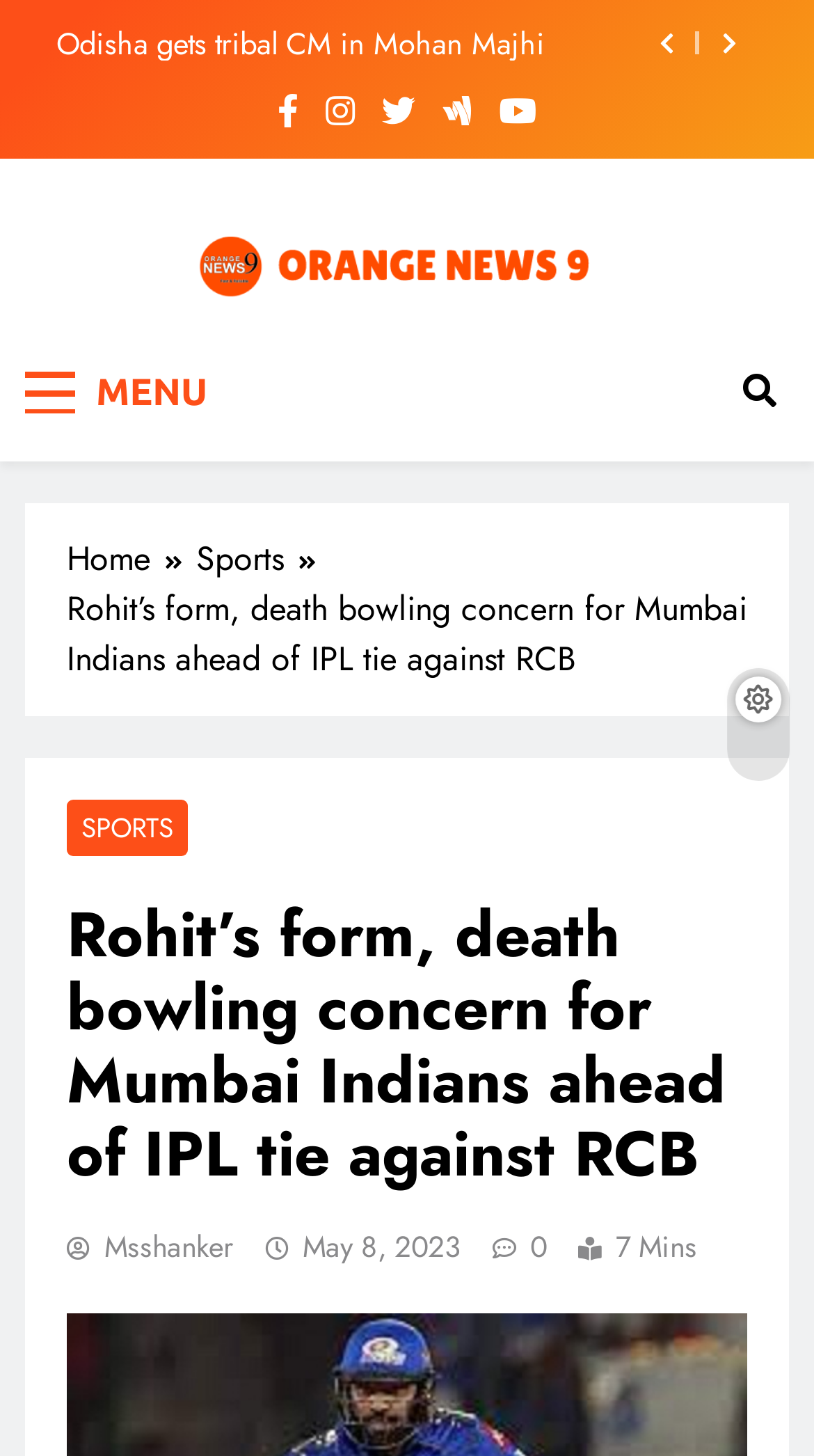What is the name of the author?
Look at the screenshot and respond with one word or a short phrase.

Msshanker